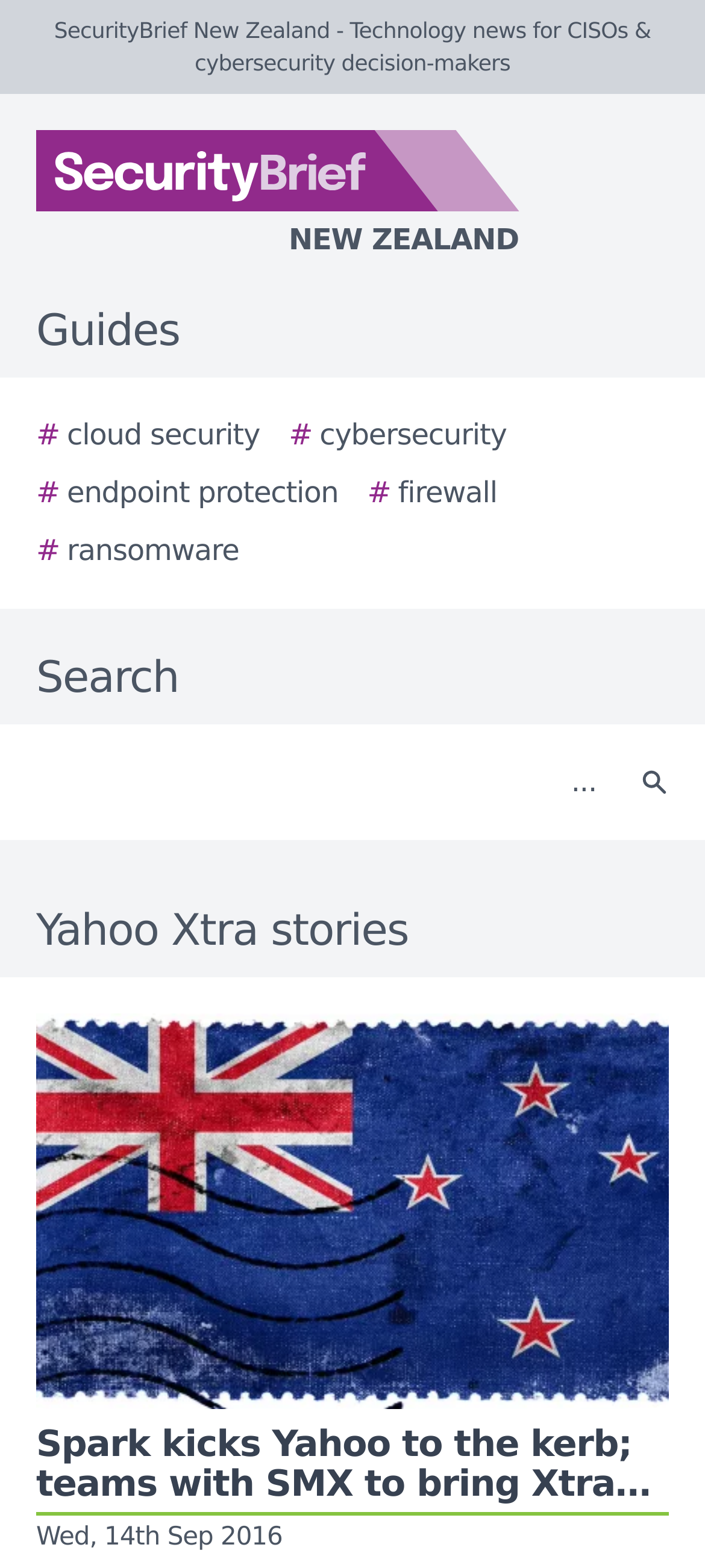Determine the bounding box for the described UI element: "# cloud security".

[0.051, 0.264, 0.369, 0.291]